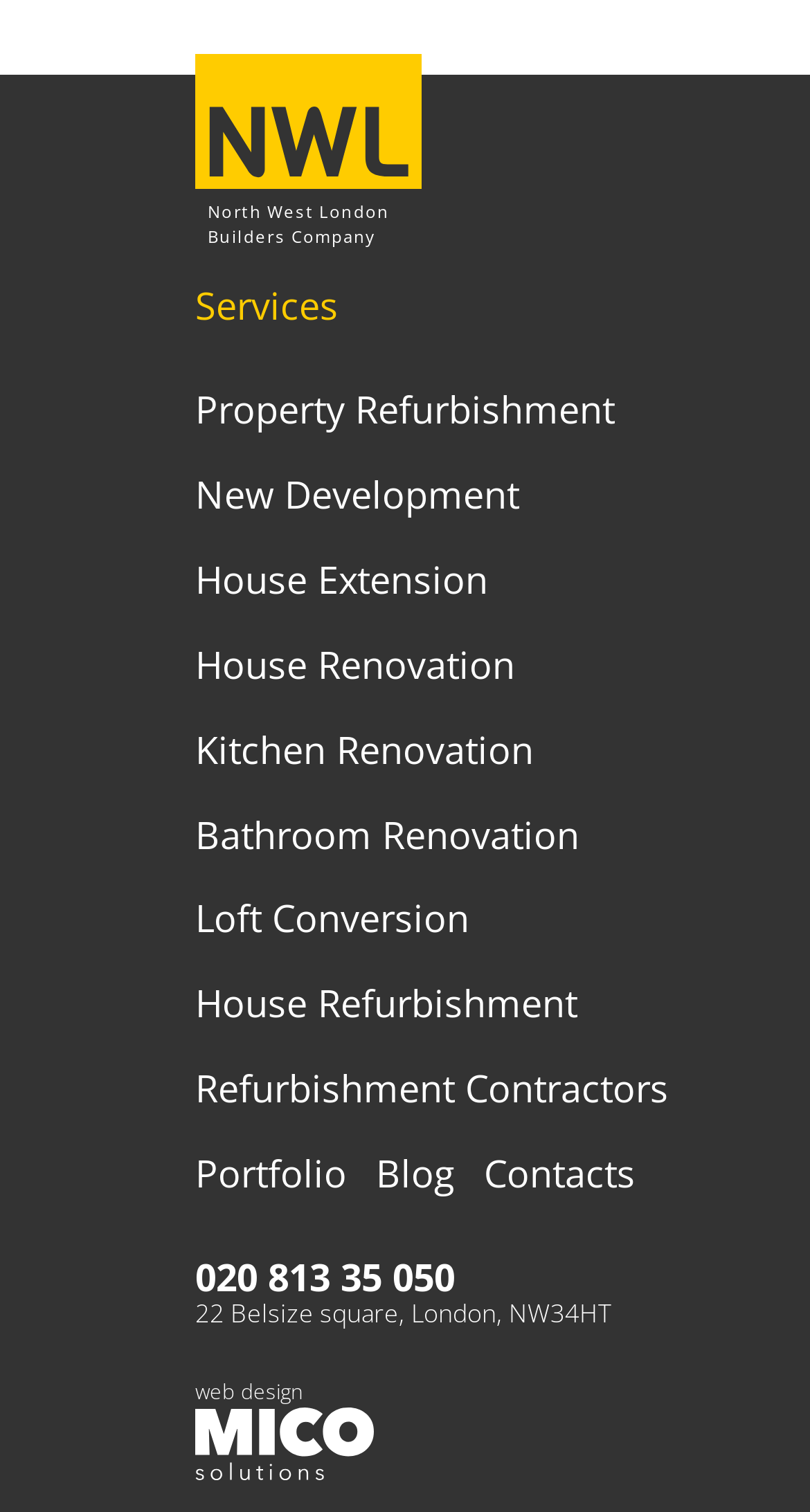Highlight the bounding box of the UI element that corresponds to this description: "020 813 35 050".

[0.241, 0.832, 0.949, 0.857]